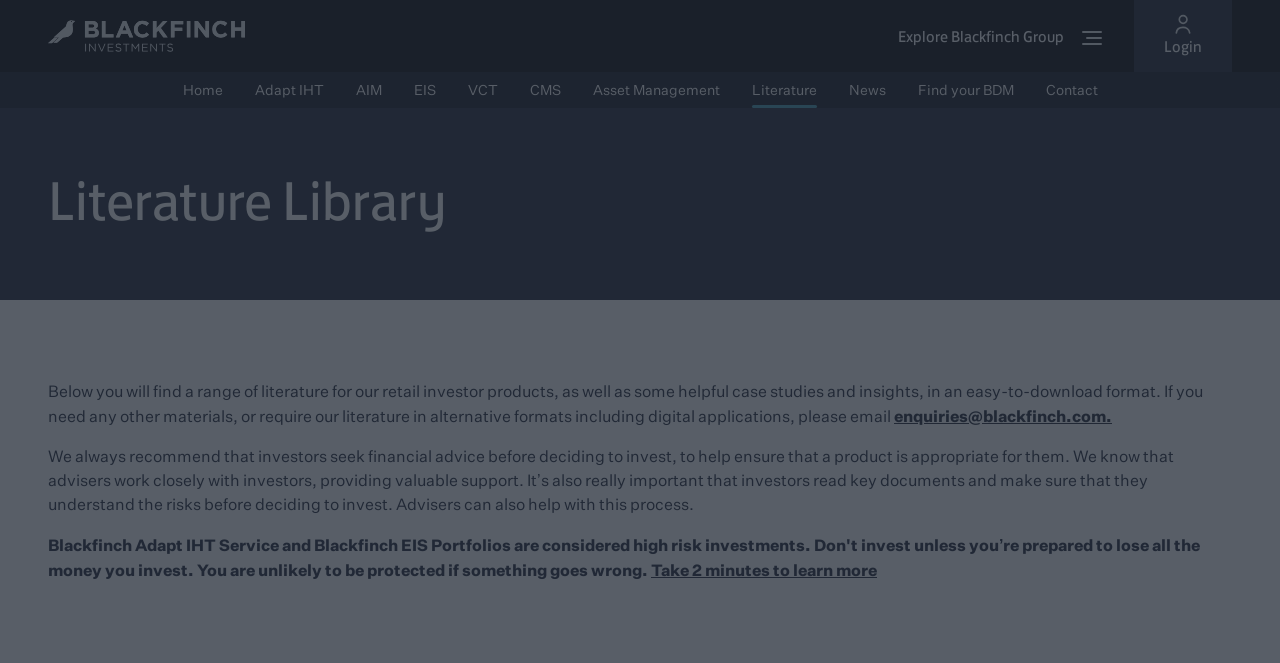Determine the bounding box for the HTML element described here: "Asset Management". The coordinates should be given as [left, top, right, bottom] with each number being a float between 0 and 1.

[0.463, 0.109, 0.562, 0.163]